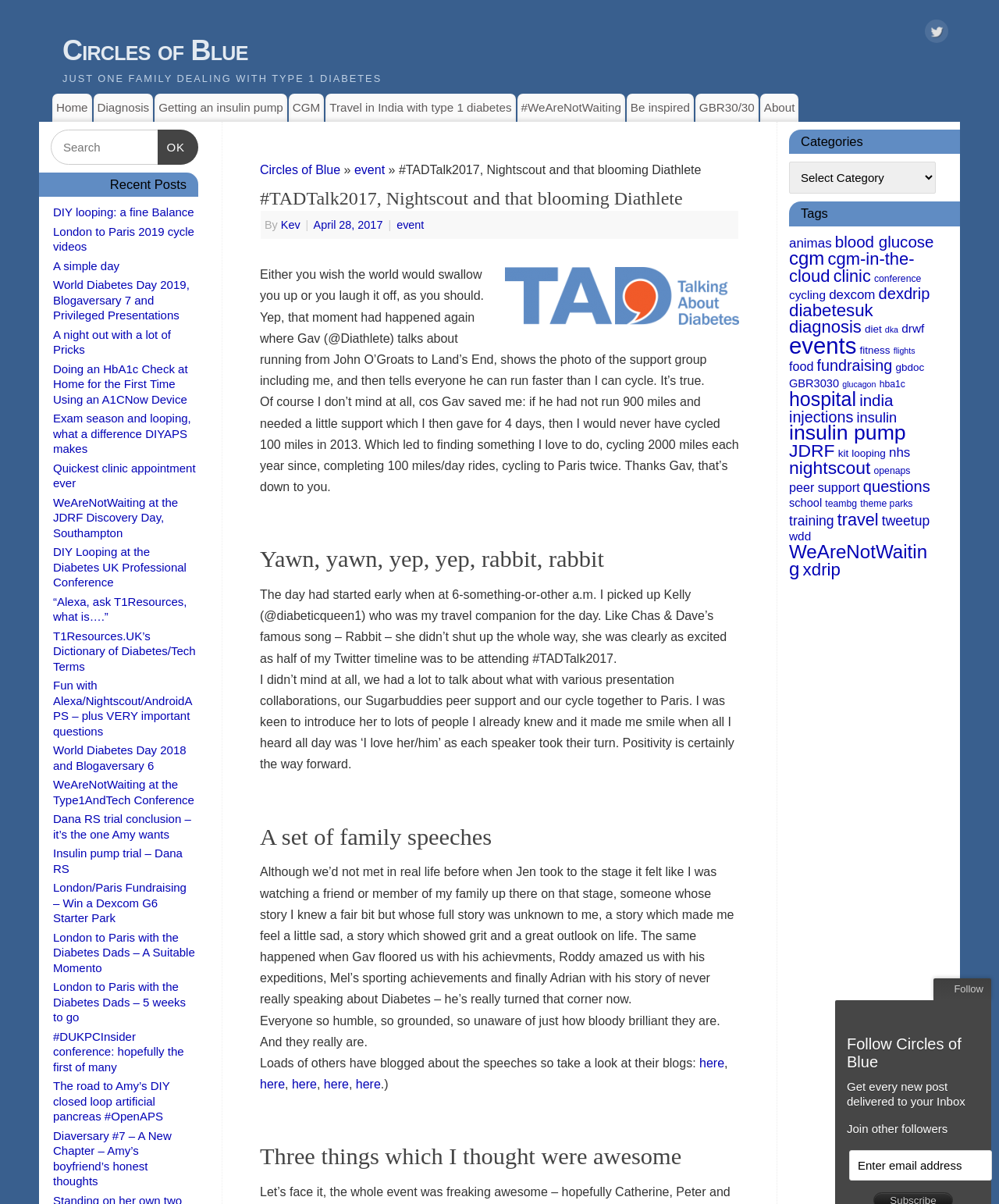Please specify the bounding box coordinates in the format (top-left x, top-left y, bottom-right x, bottom-right y), with values ranging from 0 to 1. Identify the bounding box for the UI component described as follows: blood glucose

[0.836, 0.193, 0.935, 0.208]